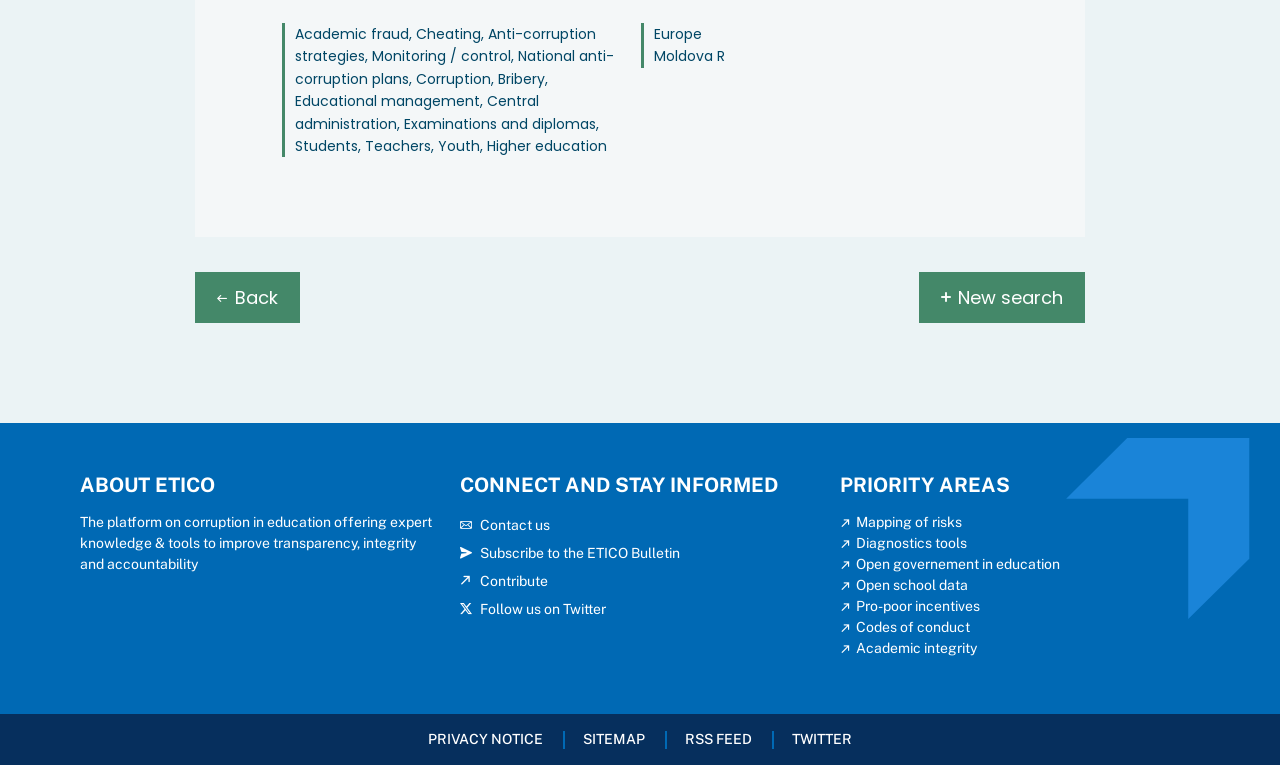Pinpoint the bounding box coordinates of the clickable area needed to execute the instruction: "View news". The coordinates should be specified as four float numbers between 0 and 1, i.e., [left, top, right, bottom].

None